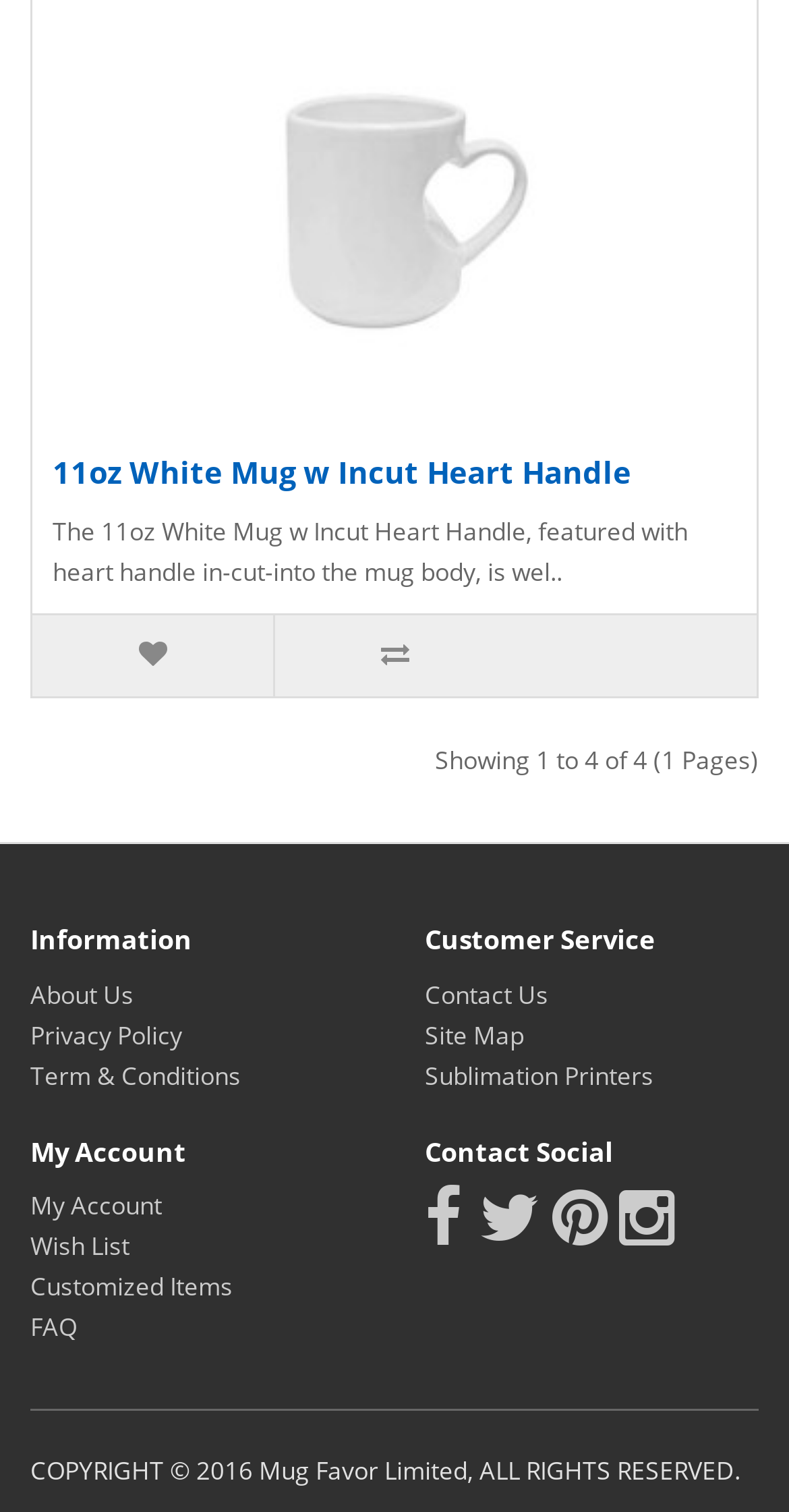Determine the bounding box coordinates for the UI element described. Format the coordinates as (top-left x, top-left y, bottom-right x, bottom-right y) and ensure all values are between 0 and 1. Element description: Term & Conditions

[0.038, 0.7, 0.305, 0.722]